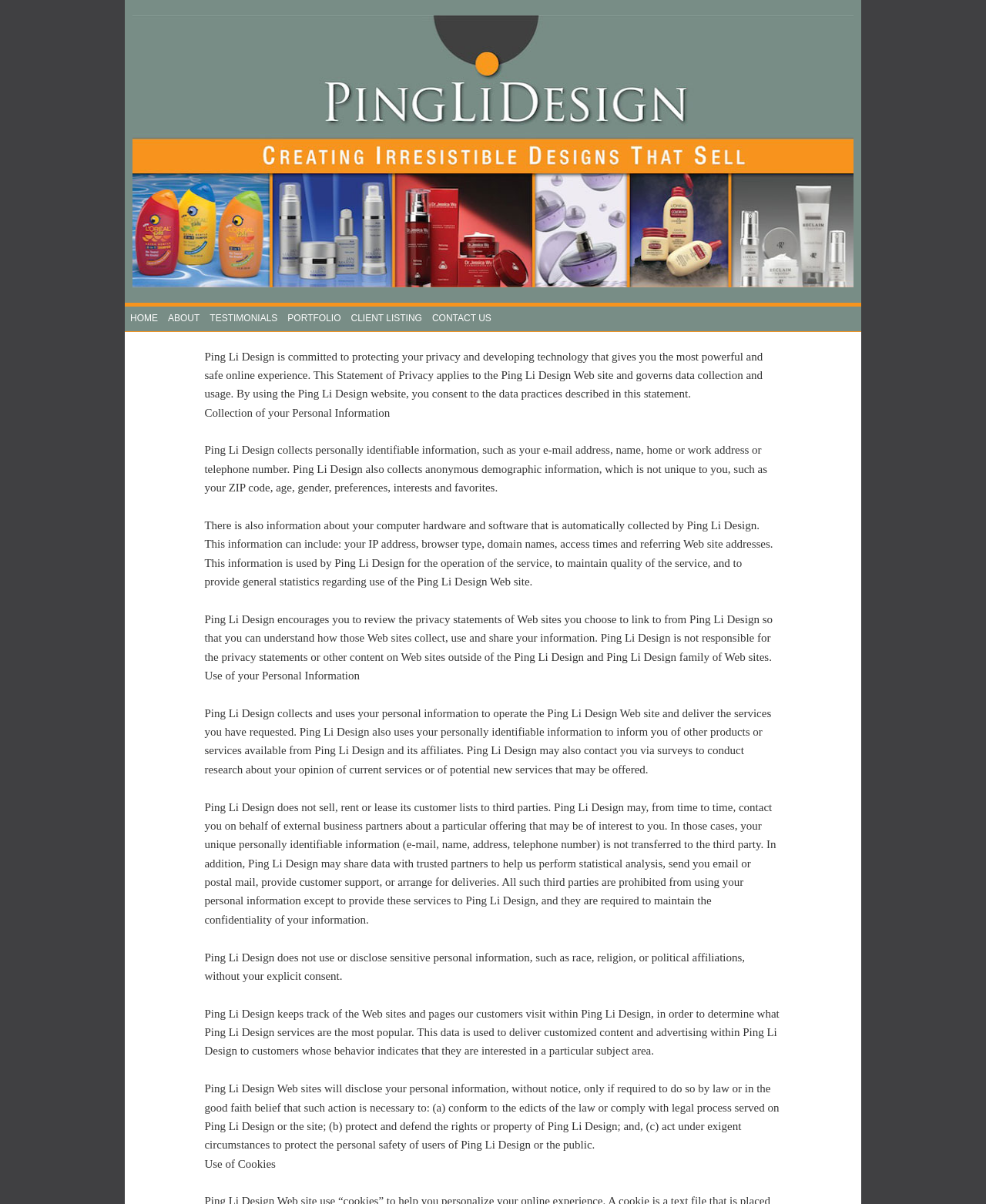Mark the bounding box of the element that matches the following description: "Home".

[0.127, 0.255, 0.165, 0.275]